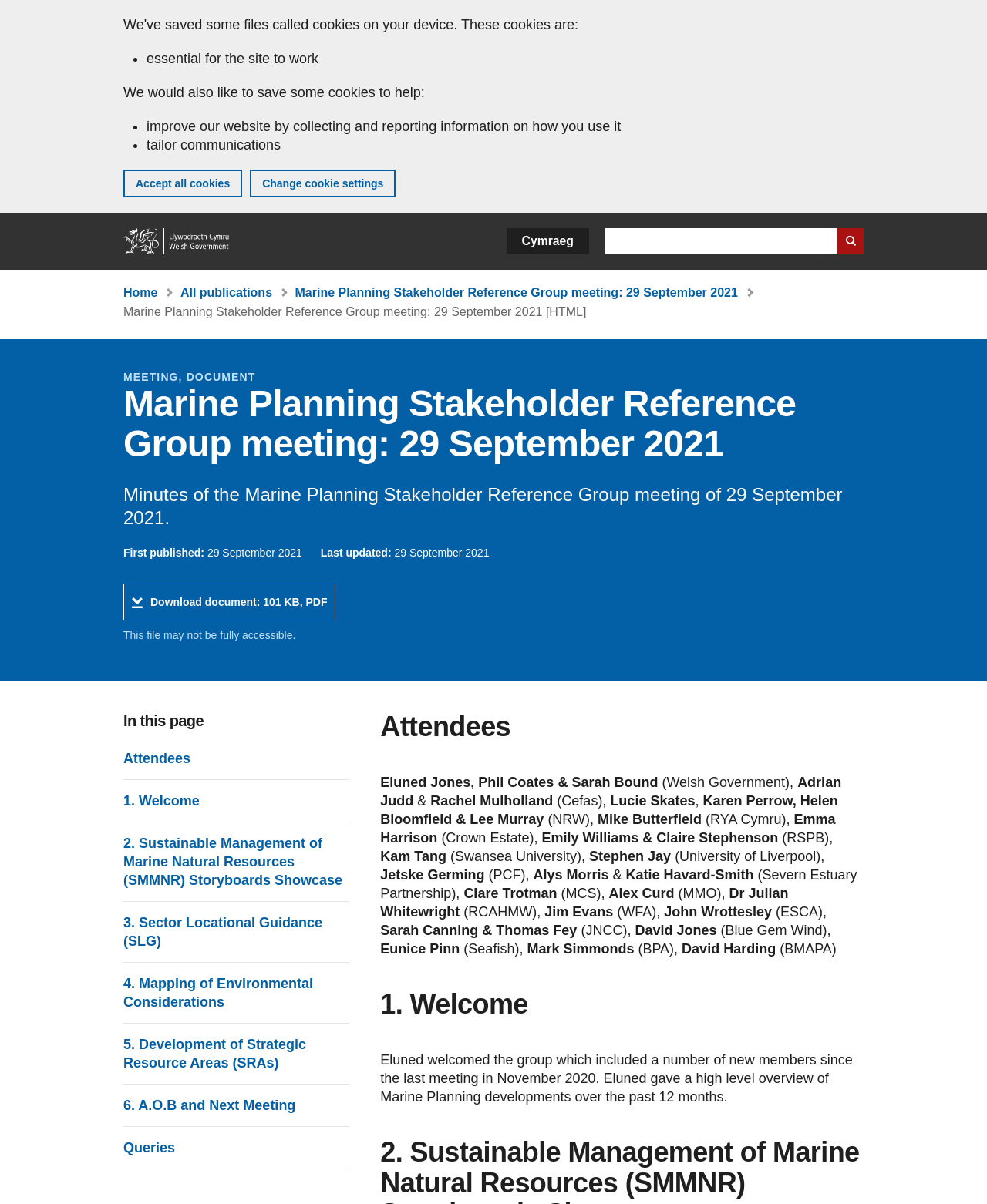Please specify the bounding box coordinates in the format (top-left x, top-left y, bottom-right x, bottom-right y), with values ranging from 0 to 1. Identify the bounding box for the UI component described as follows: 1. Welcome

[0.125, 0.657, 0.202, 0.673]